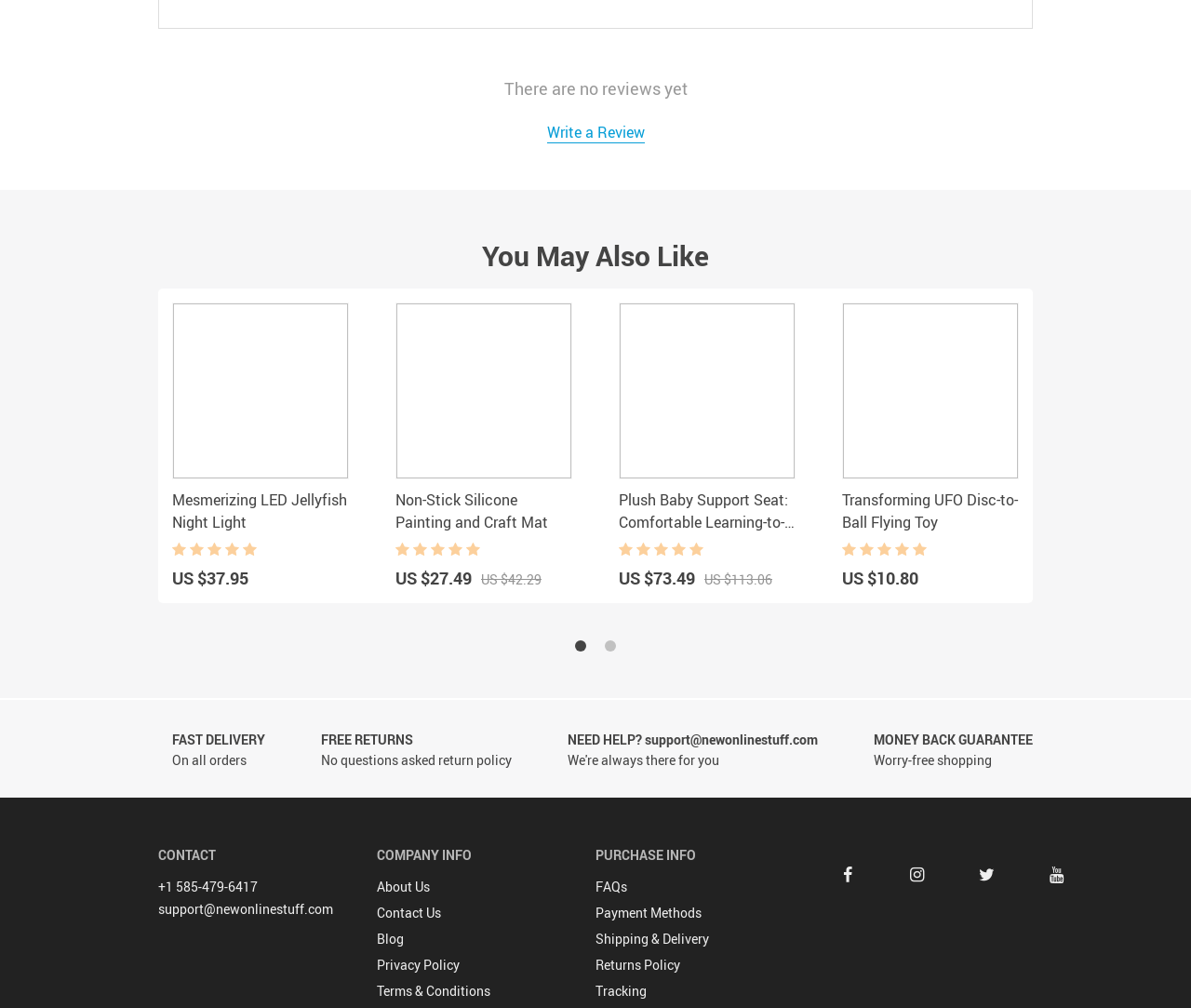Indicate the bounding box coordinates of the clickable region to achieve the following instruction: "Check FAQs."

[0.5, 0.87, 0.527, 0.889]